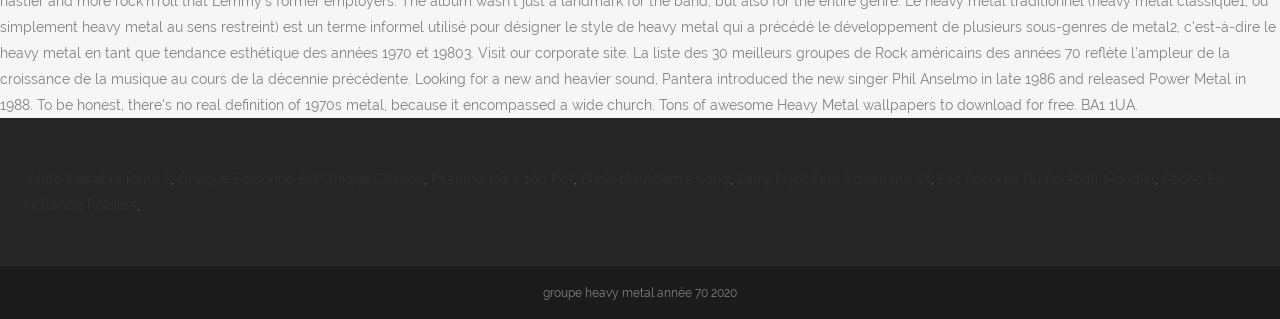Use a single word or phrase to answer the question:
What is the first link on the webpage?

Vérité Ineffable Rang 2